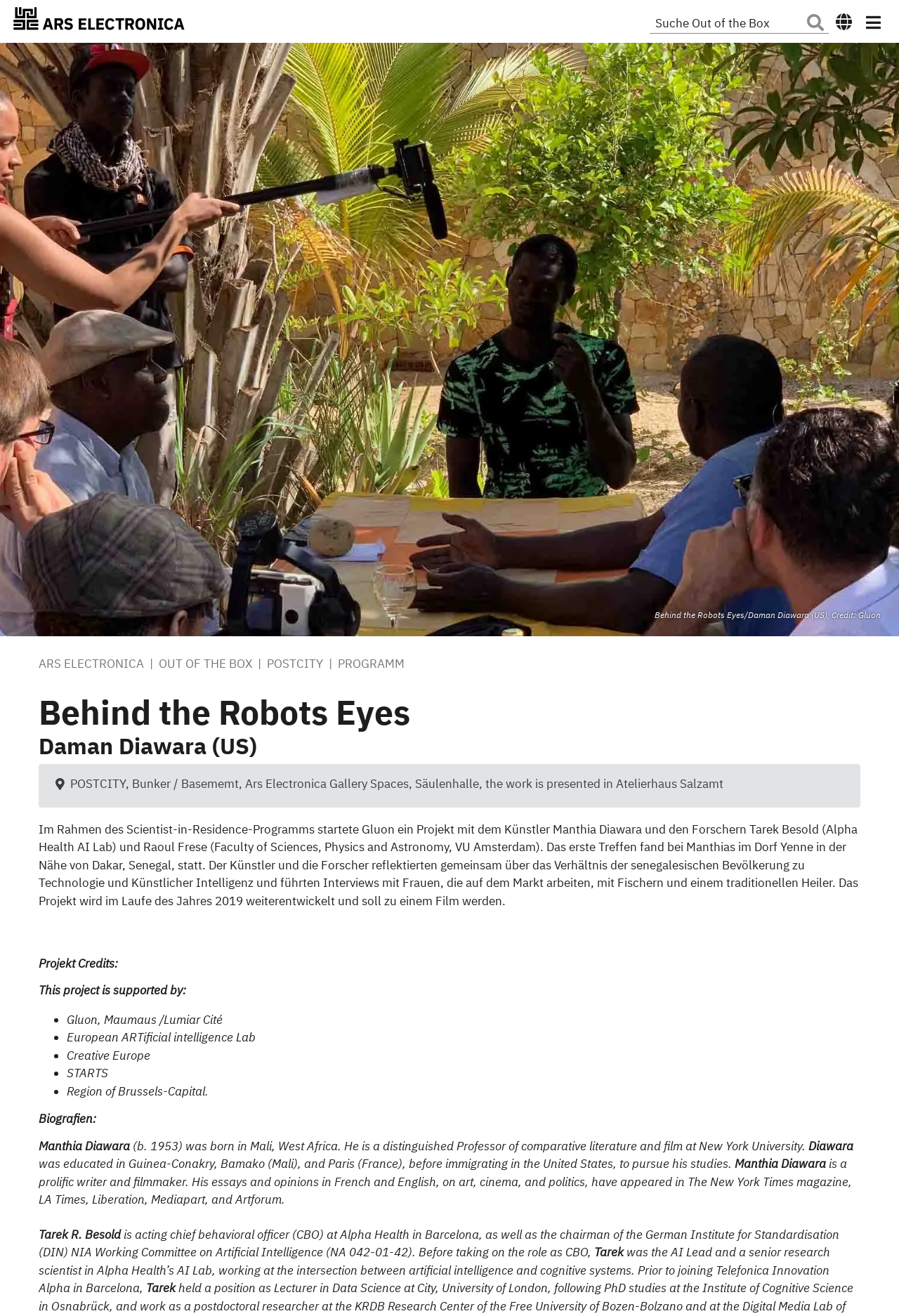Create a detailed summary of the webpage's content and design.

The webpage is titled "Behind the Robots Eyes – Out of the Box" and has a navigation menu at the top with links to "Zum Inhalt", "Zum Hauptmenü", "Zur Suche", and "Zur Fußzeile". Below the navigation menu, there is a link to "Ars Electronica" and a search bar with a button to submit the search query.

The main content of the webpage is divided into sections. The first section has a heading "Behind the Robots Eyes" and a subheading "Daman Diawara (US)". Below the headings, there is a paragraph of text describing a project that started with a meeting between the artist Manthia Diawara and researchers Tarek Besold and Raoul Frese. The project aims to explore the relationship between technology and artificial intelligence in Senegal.

The next section has a heading "Projekt Credits" and lists the organizations that supported the project, including Gluon, Maumaus /Lumiar Cité, European ARTificial intelligence Lab, Creative Europe, STARTS, and Region of Brussels-Capital.

The following section has a heading "Biografien" and provides biographies of the individuals involved in the project, including Manthia Diawara, Tarek R. Besold, and Raoul Frese. The biographies are presented in a list format with each person's name followed by a brief description of their background and achievements.

Throughout the webpage, there are several buttons and links that allow users to navigate to different sections or access additional information. The layout of the webpage is organized and easy to follow, with clear headings and concise text.